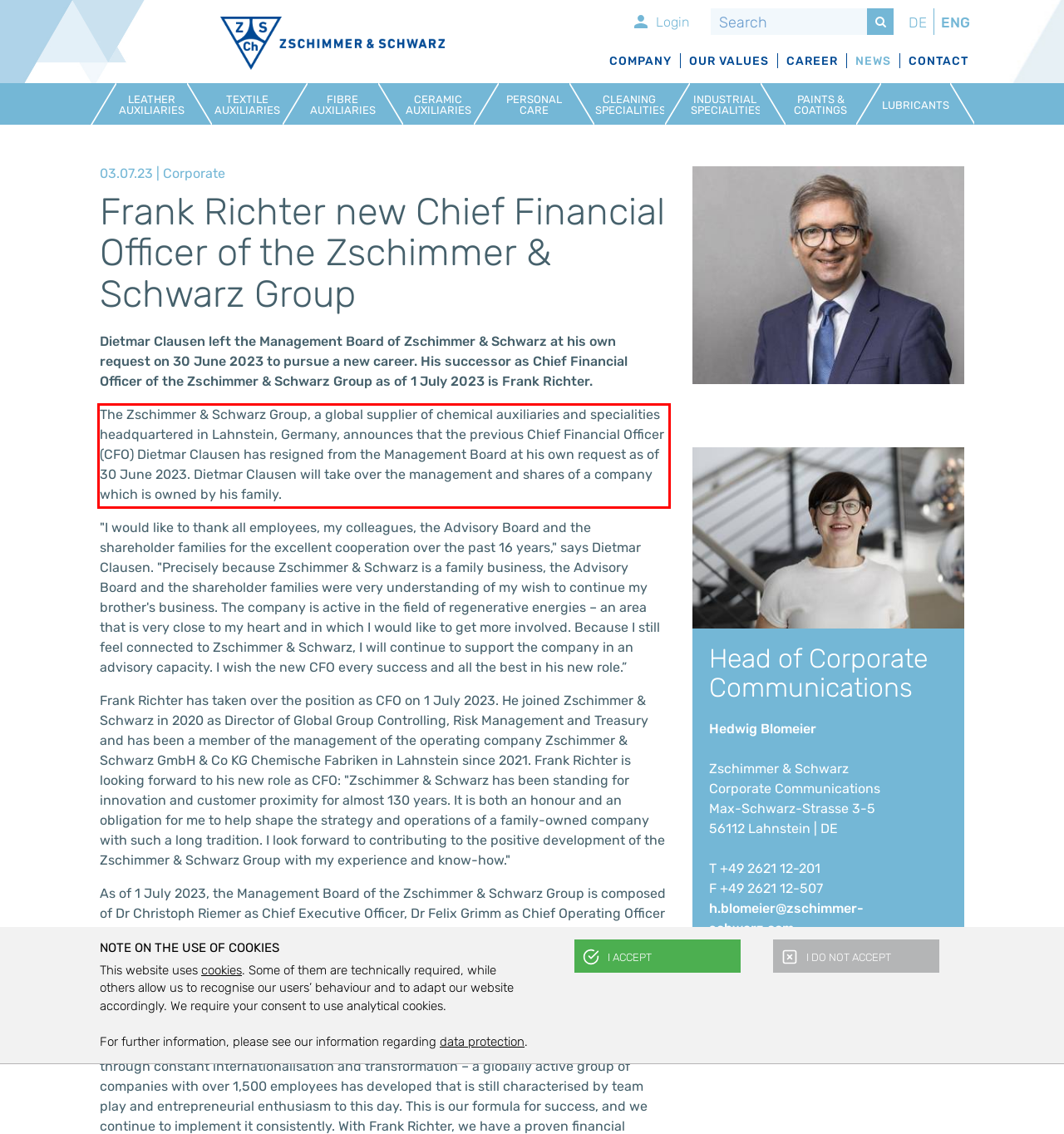By examining the provided screenshot of a webpage, recognize the text within the red bounding box and generate its text content.

The Zschimmer & Schwarz Group, a global supplier of chemical auxiliaries and specialities headquartered in Lahnstein, Germany, announces that the previous Chief Financial Officer (CFO) Dietmar Clausen has resigned from the Management Board at his own request as of 30 June 2023. Dietmar Clausen will take over the management and shares of a company which is owned by his family.